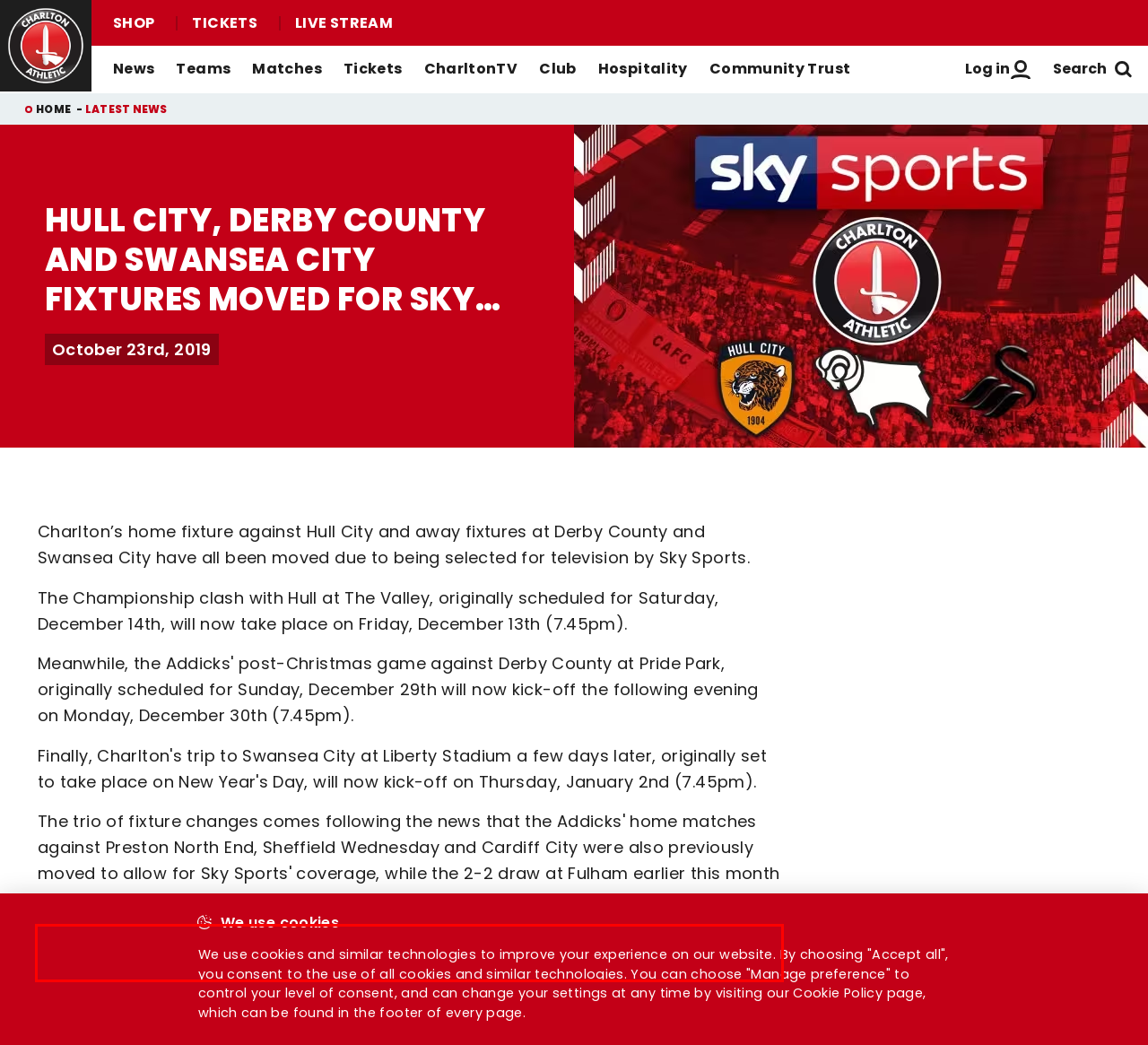You have a screenshot of a webpage with a red bounding box. Identify and extract the text content located inside the red bounding box.

Our next home game against Preston North End is our annual Kids For A Quid game. Bring a young Addick to their first game by clicking here.